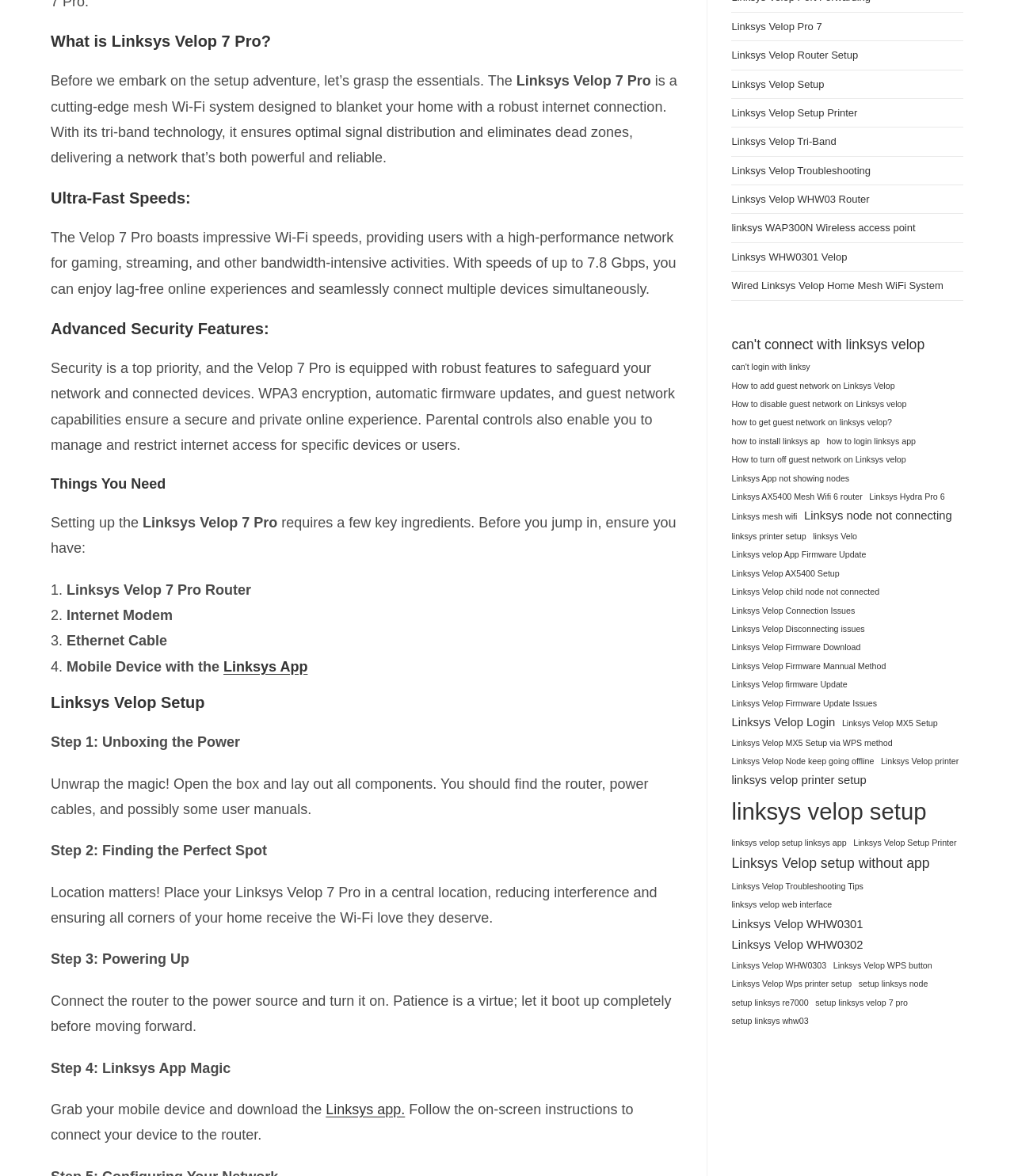Carefully examine the image and provide an in-depth answer to the question: What is the benefit of the tri-band technology in the Linksys Velop 7 Pro?

The text states that the Linksys Velop 7 Pro 'ensures optimal signal distribution and eliminates dead zones' due to its tri-band technology, indicating that this feature helps to provide a strong and reliable internet connection.